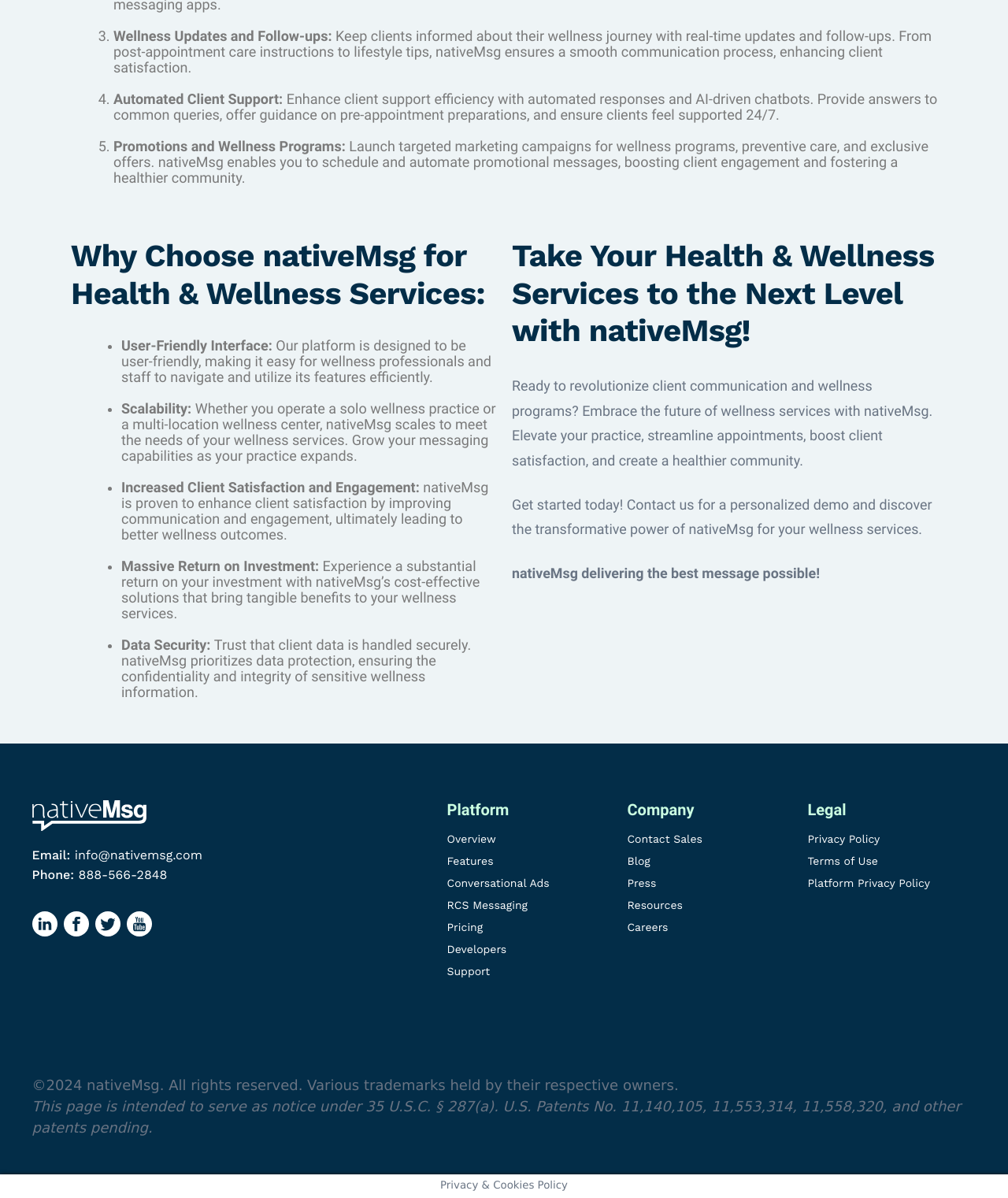Please specify the bounding box coordinates of the clickable region necessary for completing the following instruction: "Get started with nativeMsg". The coordinates must consist of four float numbers between 0 and 1, i.e., [left, top, right, bottom].

[0.508, 0.415, 0.925, 0.449]